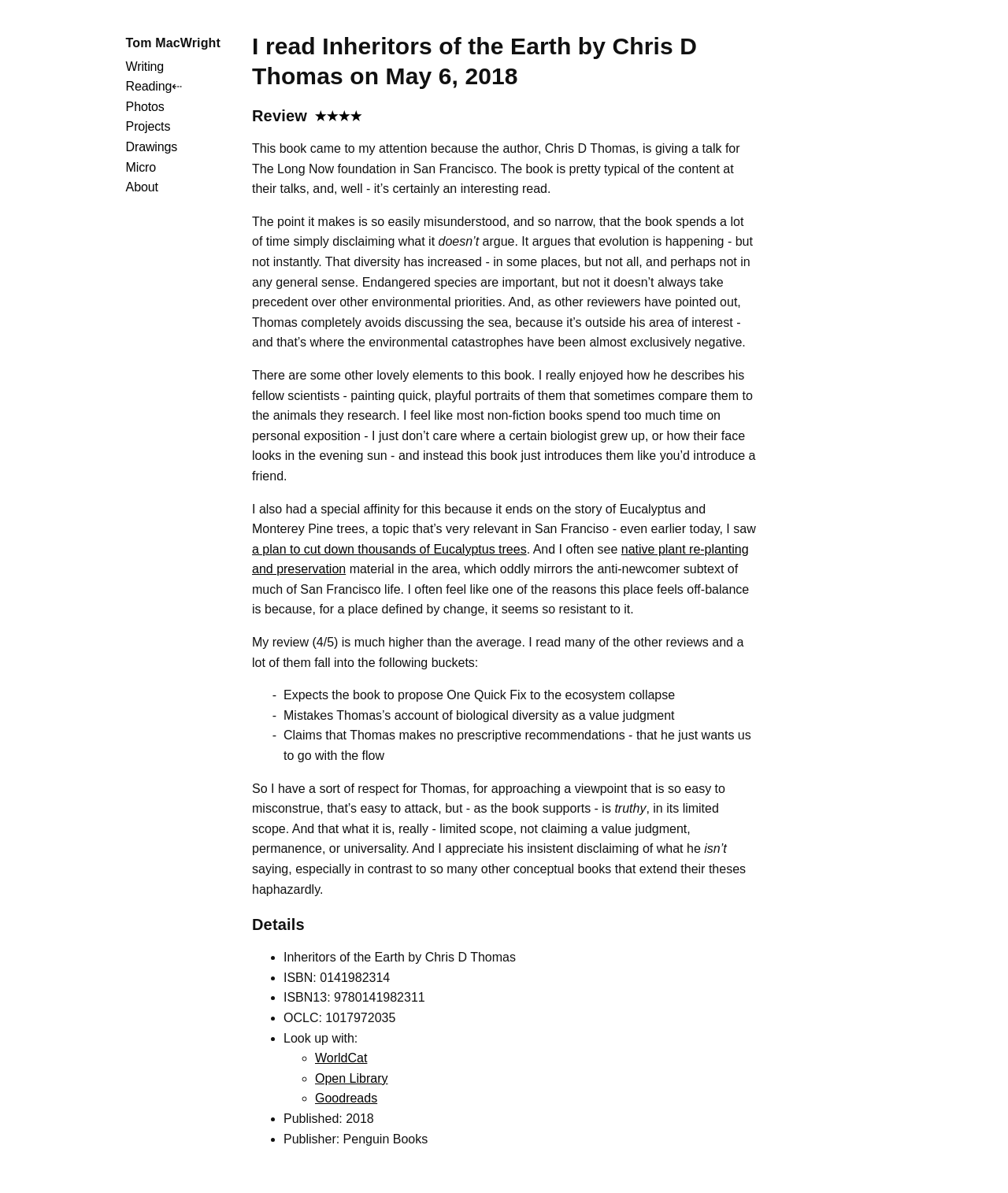Who is the author of the book?
Look at the image and respond with a single word or a short phrase.

Chris D Thomas